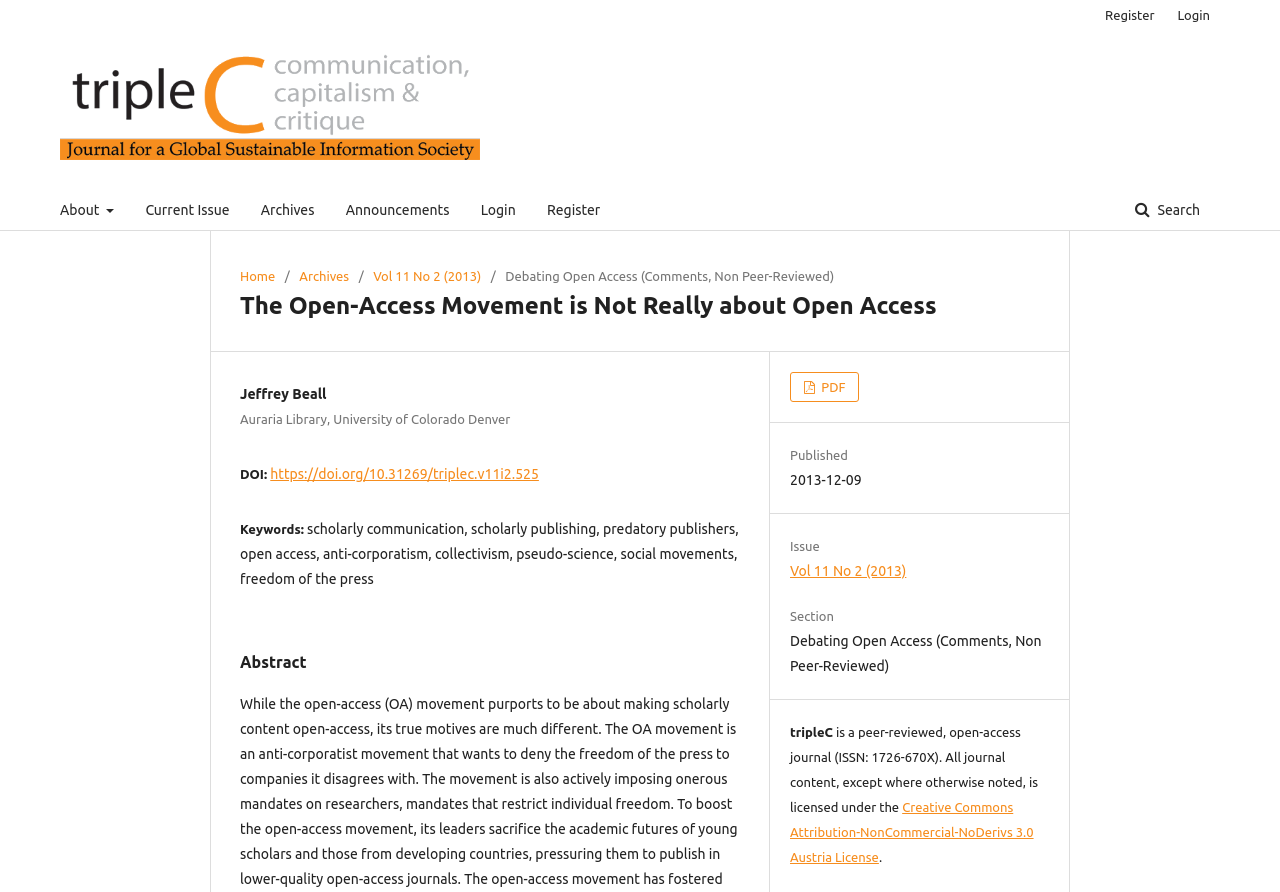Identify and provide the bounding box coordinates of the UI element described: "Home". The coordinates should be formatted as [left, top, right, bottom], with each number being a float between 0 and 1.

[0.188, 0.298, 0.215, 0.321]